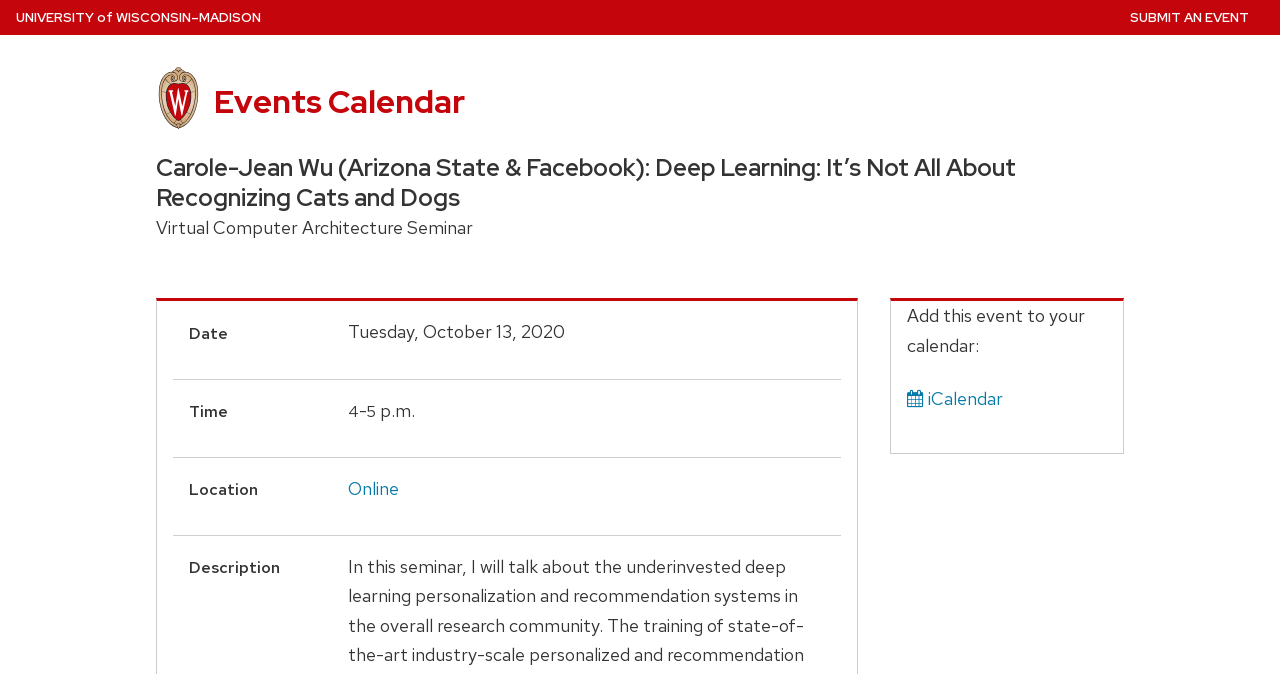What is the event title?
Based on the image, answer the question in a detailed manner.

The event title can be found in the heading element with the text 'Carole-Jean Wu (Arizona State & Facebook): Deep Learning: It’s Not All About Recognizing Cats and Dogs'. This heading is a prominent element on the webpage, indicating that it is the title of the event.